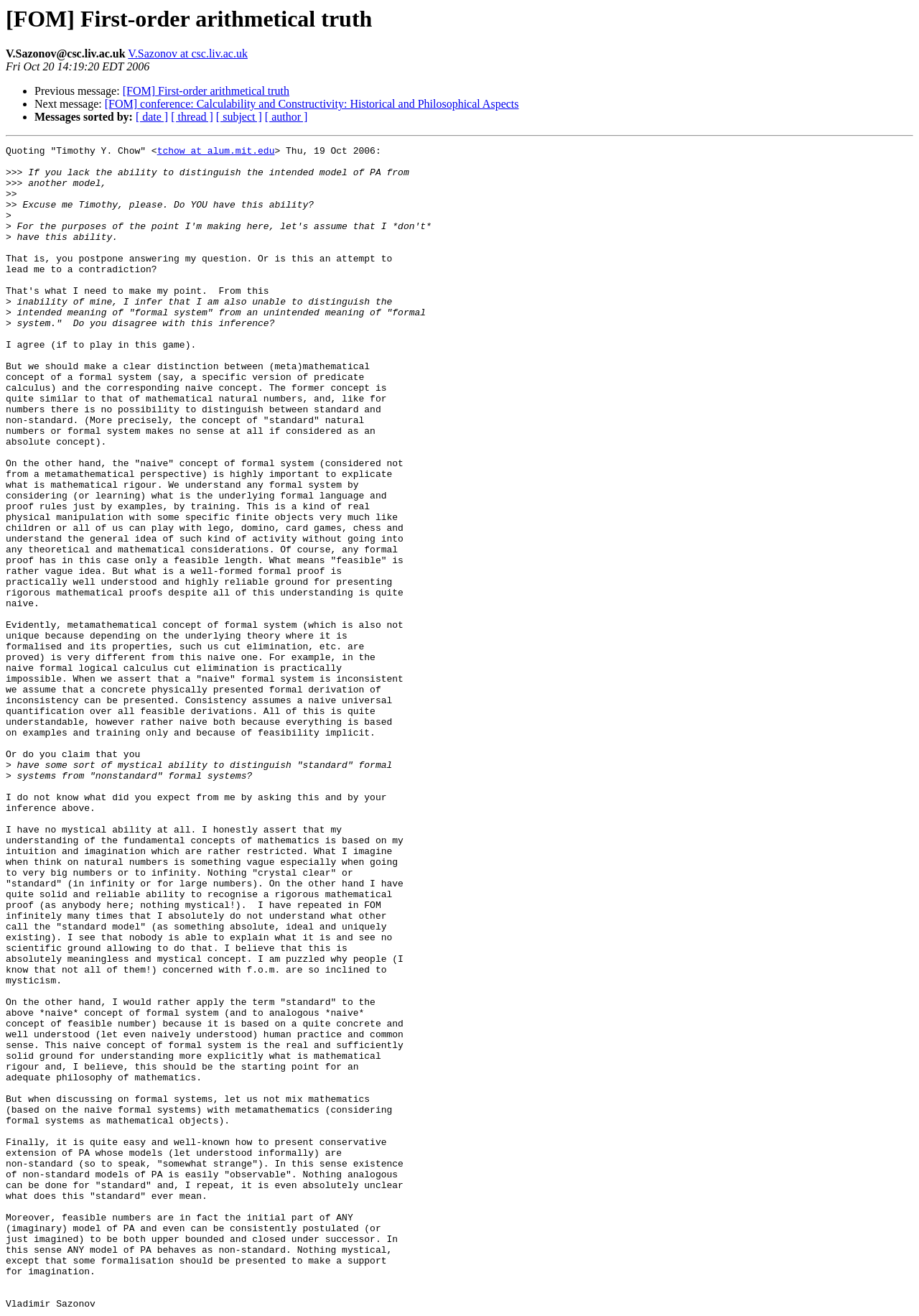Find the bounding box coordinates of the element to click in order to complete this instruction: "Sort messages by date". The bounding box coordinates must be four float numbers between 0 and 1, denoted as [left, top, right, bottom].

[0.148, 0.084, 0.183, 0.094]